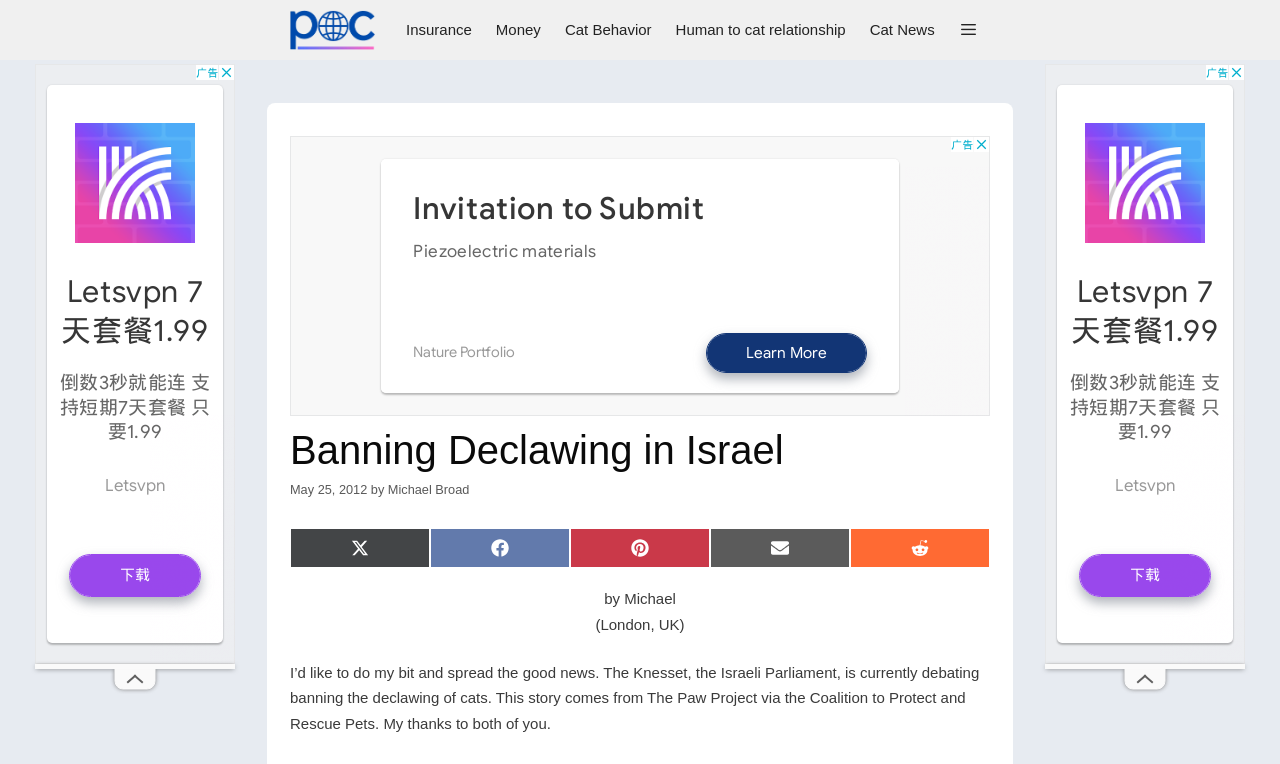Please specify the bounding box coordinates of the clickable section necessary to execute the following command: "Click on the 'Share on Twitter' link".

[0.227, 0.691, 0.336, 0.743]